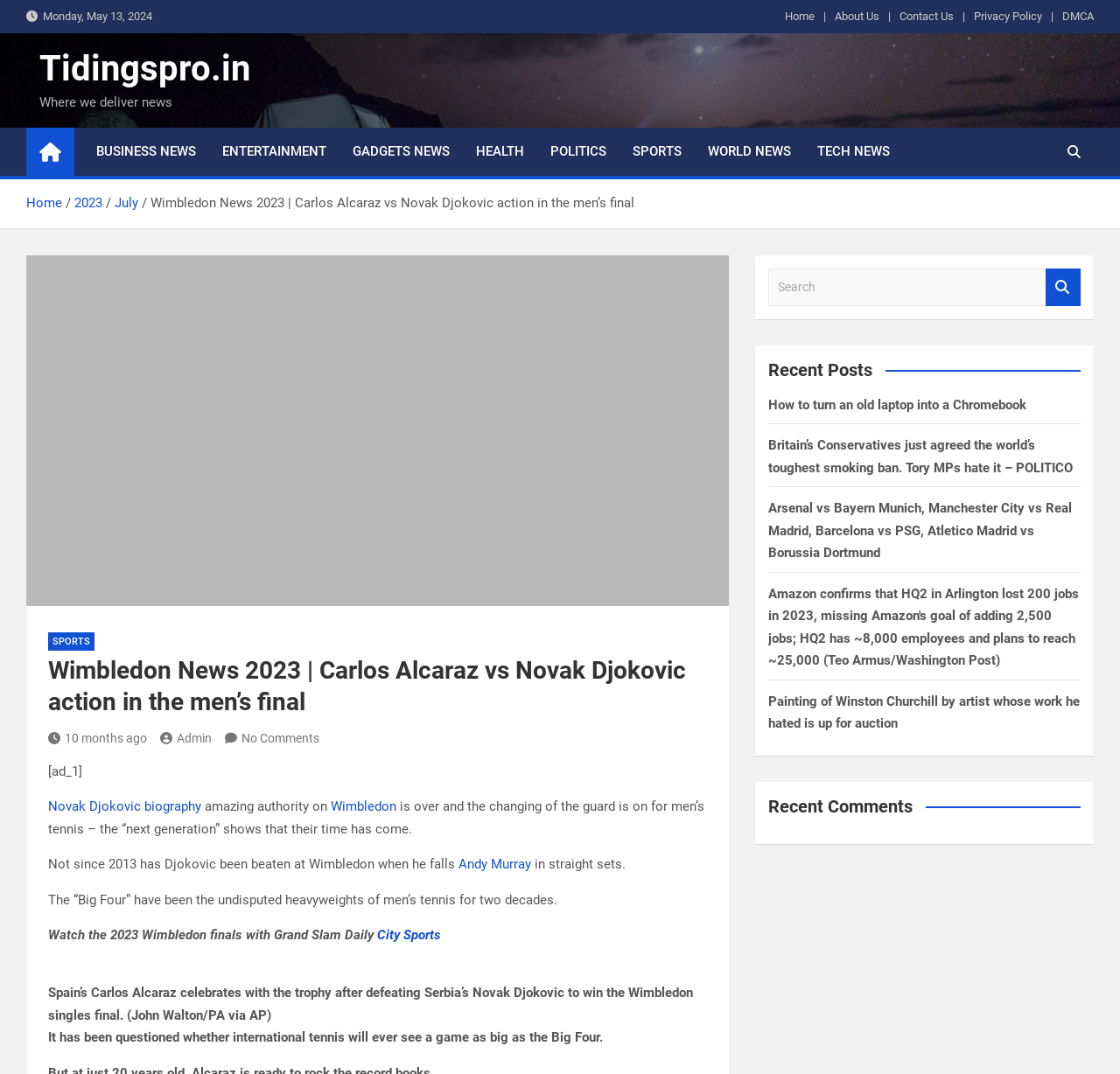Please identify the bounding box coordinates of the element that needs to be clicked to execute the following command: "Learn about Novak Djokovic biography". Provide the bounding box using four float numbers between 0 and 1, formatted as [left, top, right, bottom].

[0.194, 0.743, 0.331, 0.758]